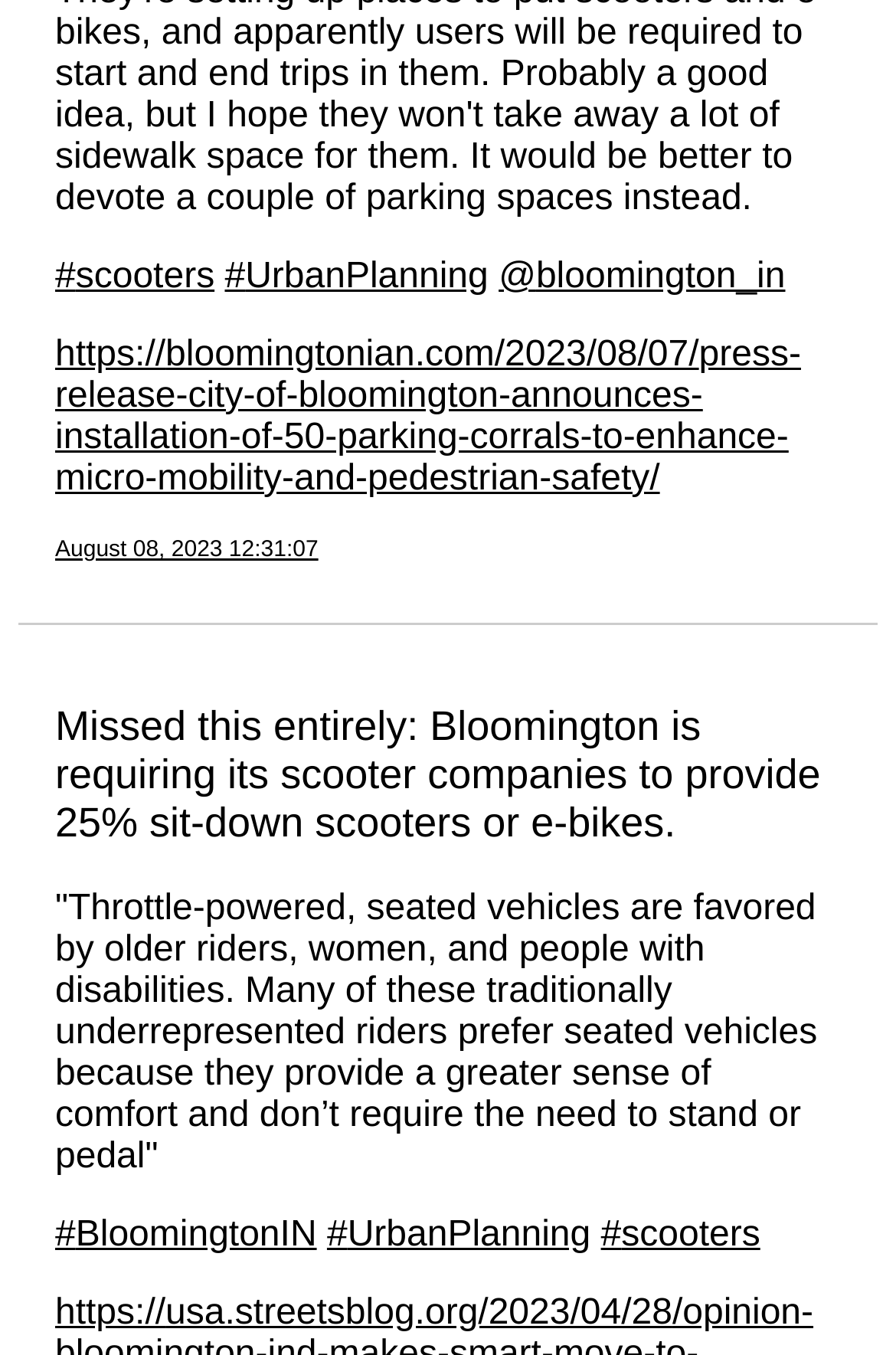What is the topic of the latest article?
Please respond to the question with a detailed and informative answer.

The latest article is about scooters because the link 'https://bloomingtonian.com/2023/08/07/press-release-city-of-bloomington-announces-installation-of-50-parking-corrals-to-enhance-micro-mobility-and-pedestrian-safety/' is present on the webpage, and the surrounding text mentions 'scooter companies' and 'sit-down scooters or e-bikes'.